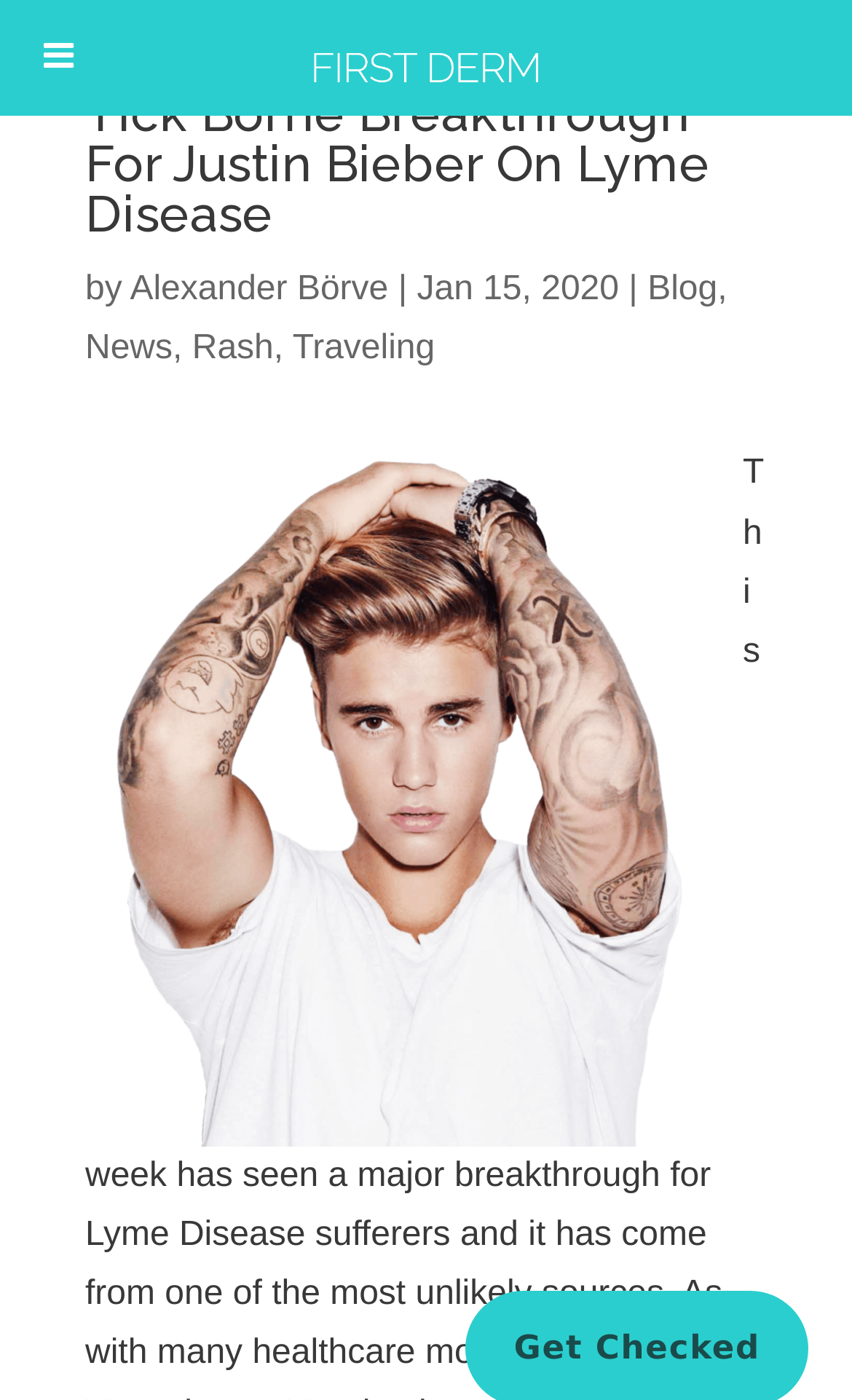Find the bounding box coordinates for the UI element whose description is: "Blog". The coordinates should be four float numbers between 0 and 1, in the format [left, top, right, bottom].

[0.76, 0.193, 0.842, 0.22]